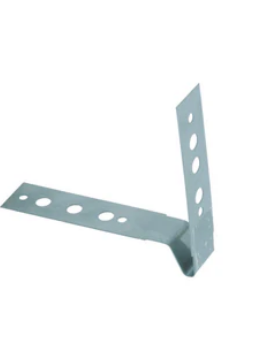Break down the image and describe every detail you can observe.

The image depicts a galvanized spring anchor, specifically designed for securing structures to walls. This anchor features a robust design with multiple perforations, providing flexible fastening options and enhanced stability. Its L-shaped configuration allows for easy installation in various orientations, making it suitable for both residential and commercial construction projects. The corrosion-resistant finish ensures durability and longevity, making it an ideal choice for anchoring in diverse environments. This product is marketed under the name "Spring anchor Galvanized 100x90" and is notably priced at €0.54.